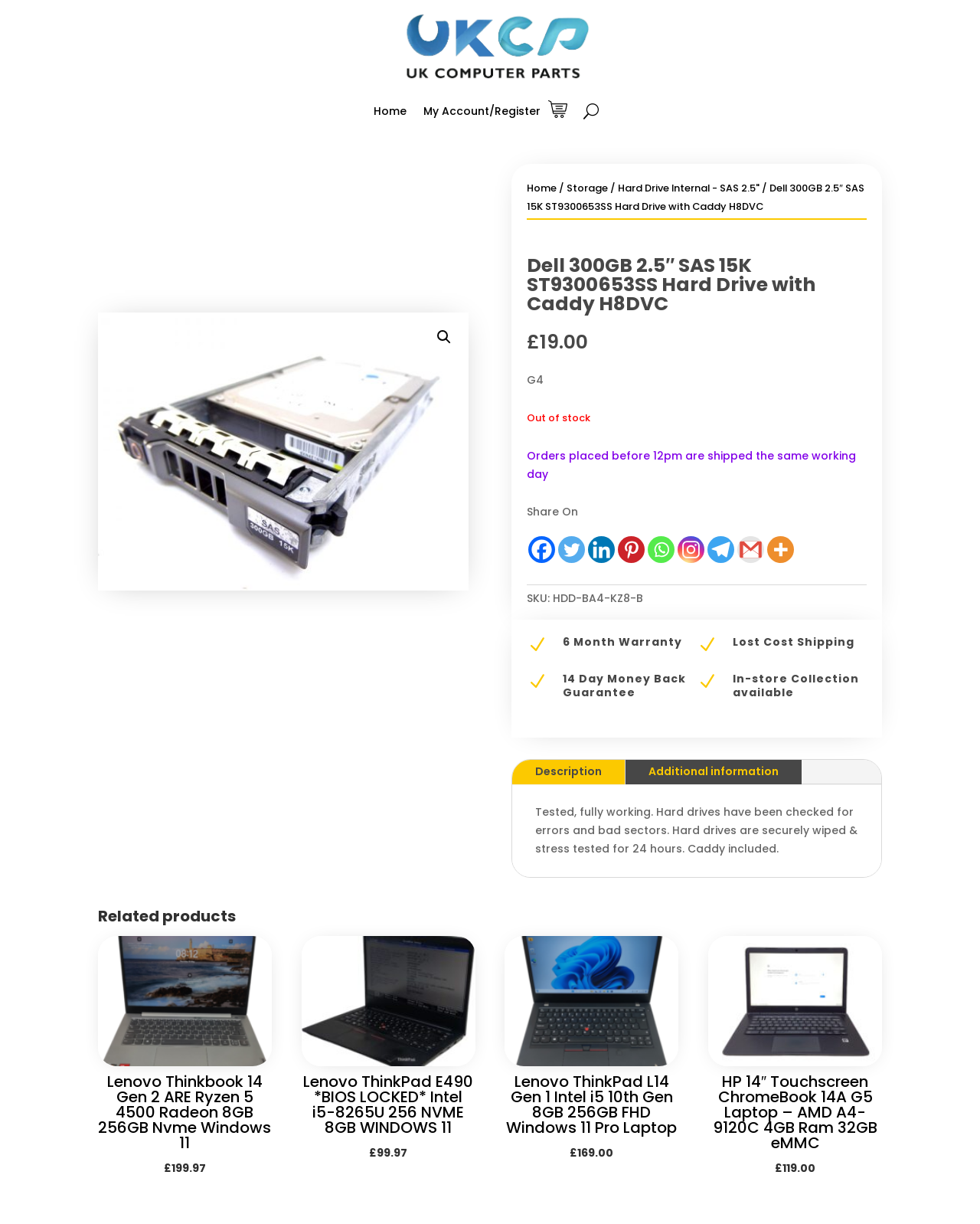Detail the various sections and features of the webpage.

This webpage is about a product, specifically a Dell 300GB 2.5″ SAS 15K ST9300653SS Hard Drive with Caddy H8DVC. At the top, there are several links, including "Home", "My Account/Register", and a search icon. To the right of these links, there is a button with the letter "U" and an image.

Below these elements, there is a breadcrumb navigation menu with links to "Home", "Storage", and "Hard Drive Internal - SAS 2.5″". Next to this menu, there is a heading with the product name and a price of £19.00. Below the price, there is some text indicating that the product is out of stock and providing information about shipping.

Further down, there are several social media links, including Facebook, Twitter, and LinkedIn, each with an accompanying image. Below these links, there is some text with the product's SKU and a description of the product.

The webpage also features several tables with information about the product's warranty, return policy, and shipping. There are also links to the product description and additional information.

At the bottom of the page, there is a section titled "Related products" with links to several other products, including laptops from Lenovo and HP. Each of these links has a heading with the product name and a price.